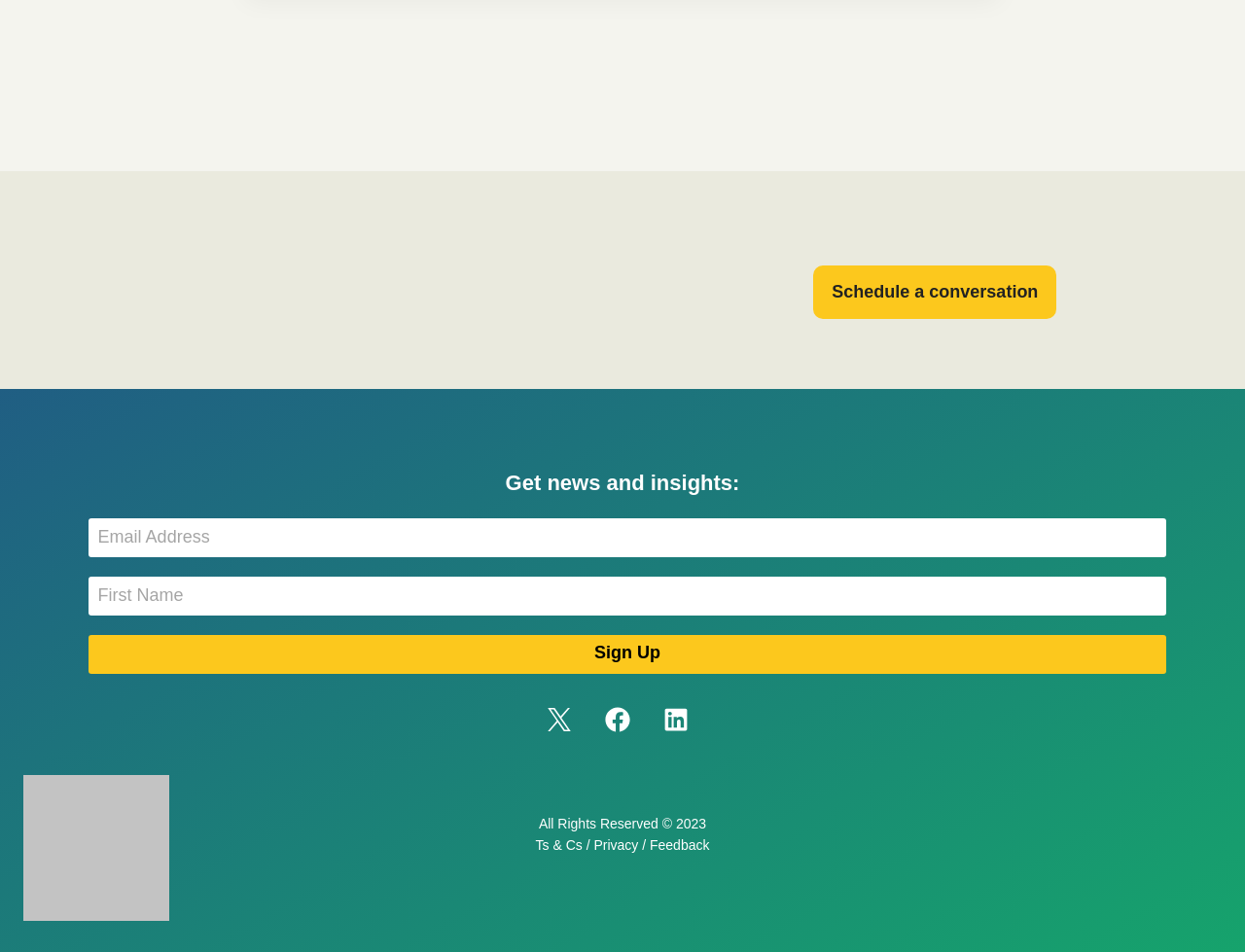What is the topic of the news and insights?
Utilize the image to construct a detailed and well-explained answer.

The heading 'Get news and insights:' is present on the webpage, but it does not specify the topic or category of the news and insights. It seems to be a general heading for a newsletter or subscription service.